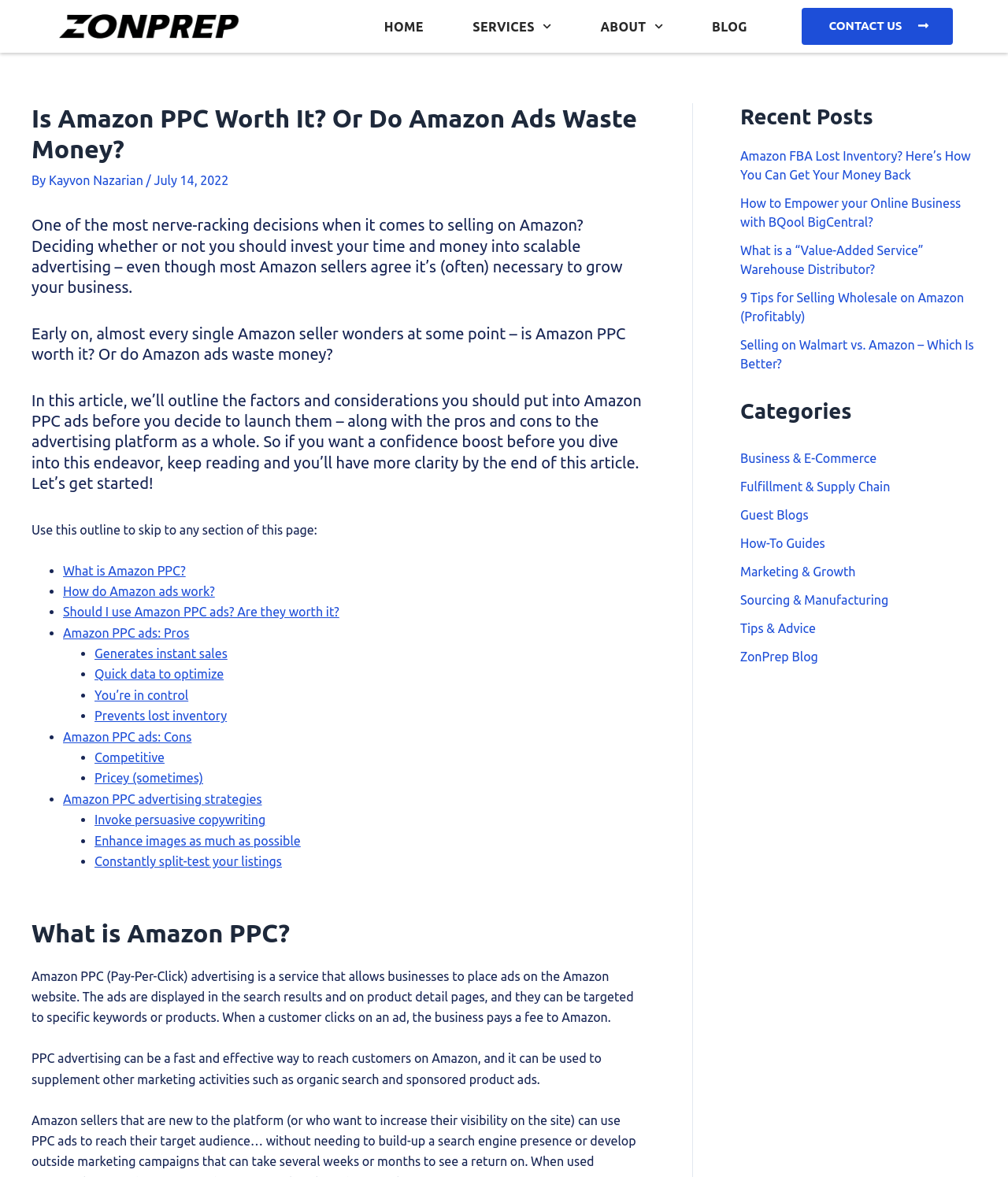What are the categories listed on the webpage?
Using the visual information, answer the question in a single word or phrase.

Business & E-Commerce, Fulfillment & Supply Chain, etc.